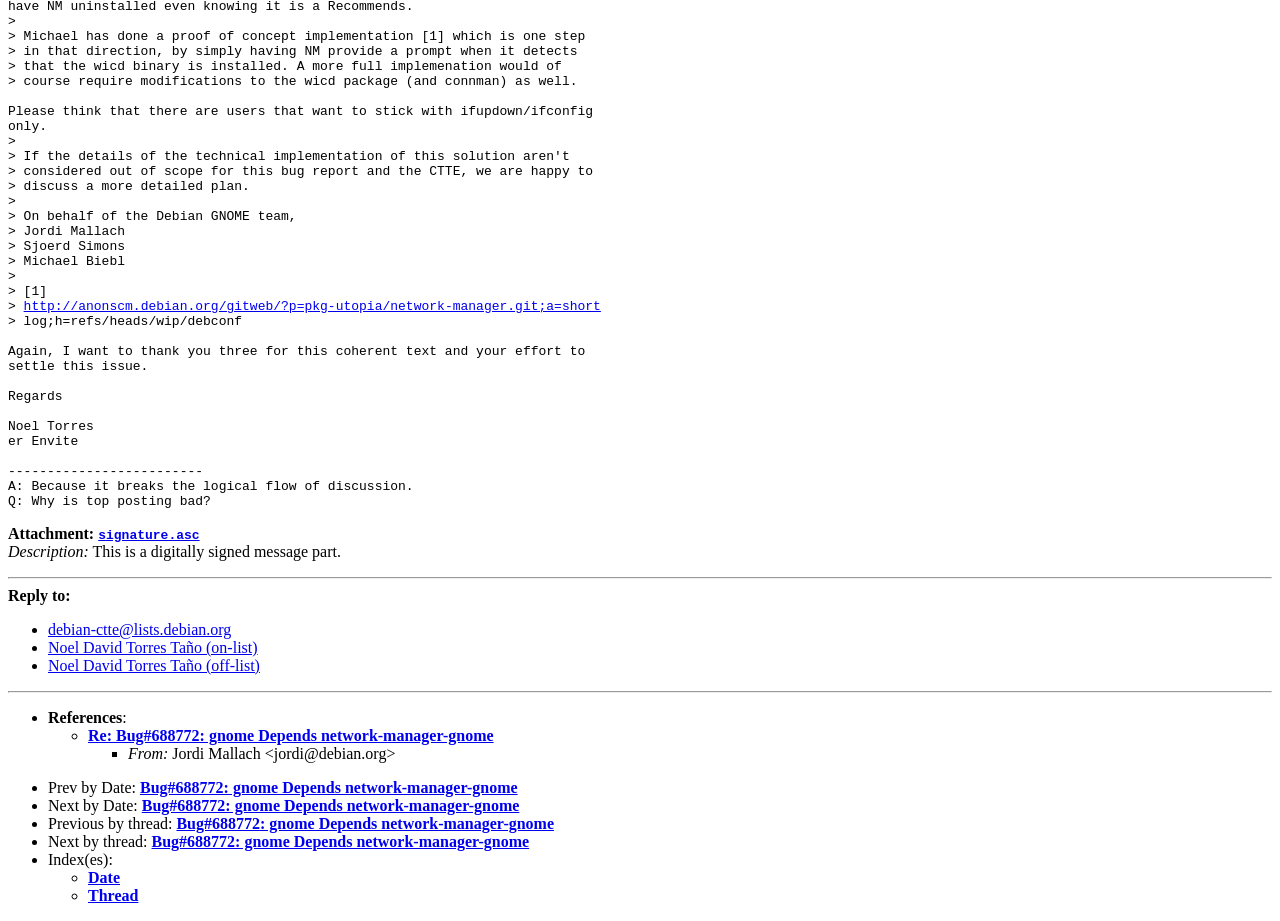Determine the bounding box for the UI element described here: "Thread".

[0.069, 0.963, 0.108, 0.981]